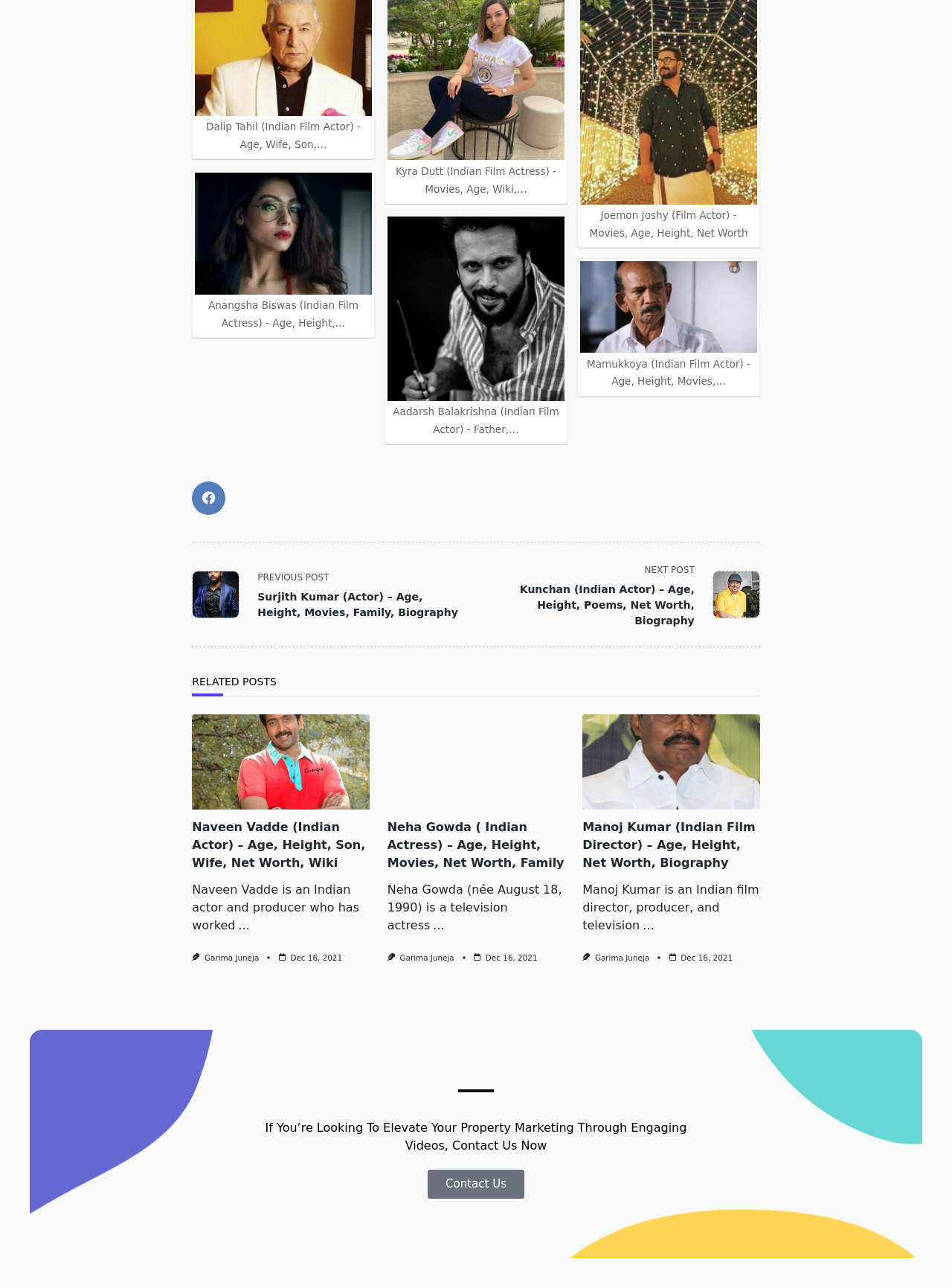Determine the bounding box coordinates for the element that should be clicked to follow this instruction: "Read about Naveen Vadde". The coordinates should be given as four float numbers between 0 and 1, in the format [left, top, right, bottom].

[0.202, 0.554, 0.388, 0.628]